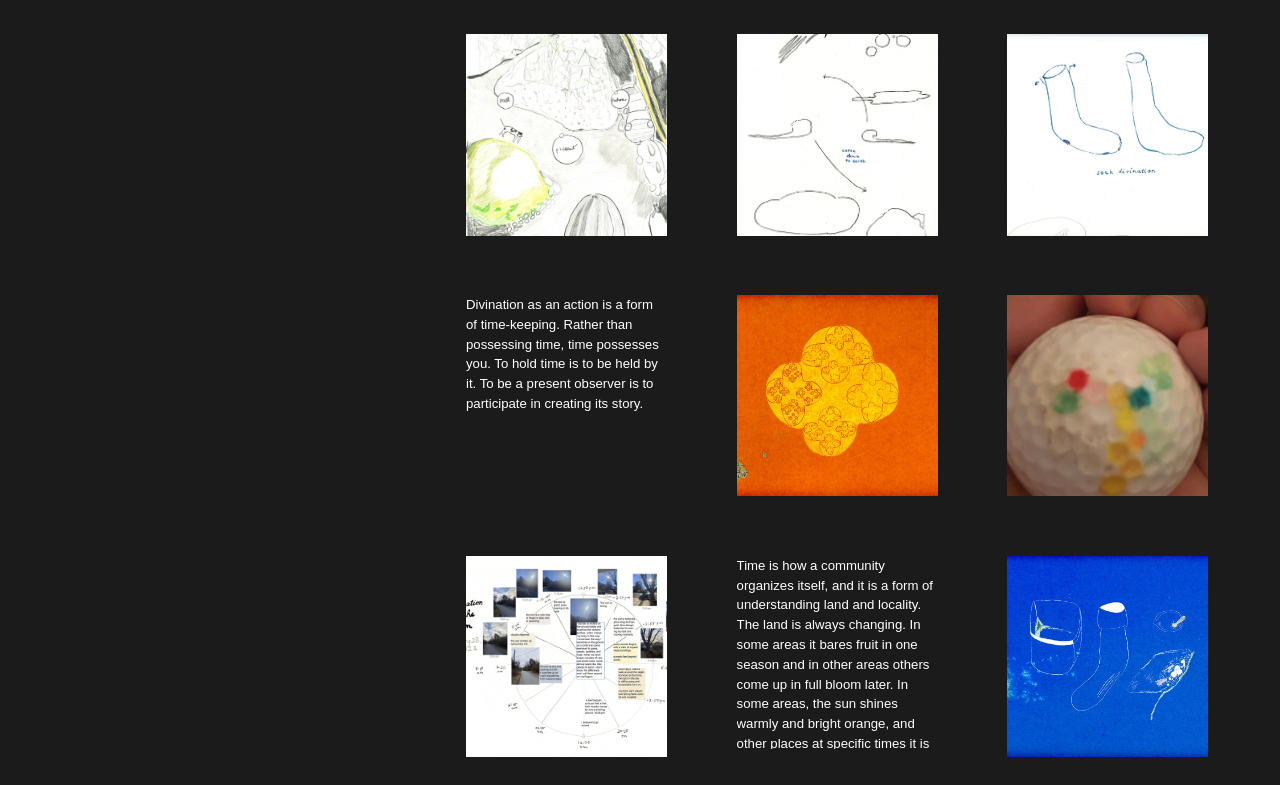What is the title of the book mentioned?
Using the picture, provide a one-word or short phrase answer.

The Colonisation of Time